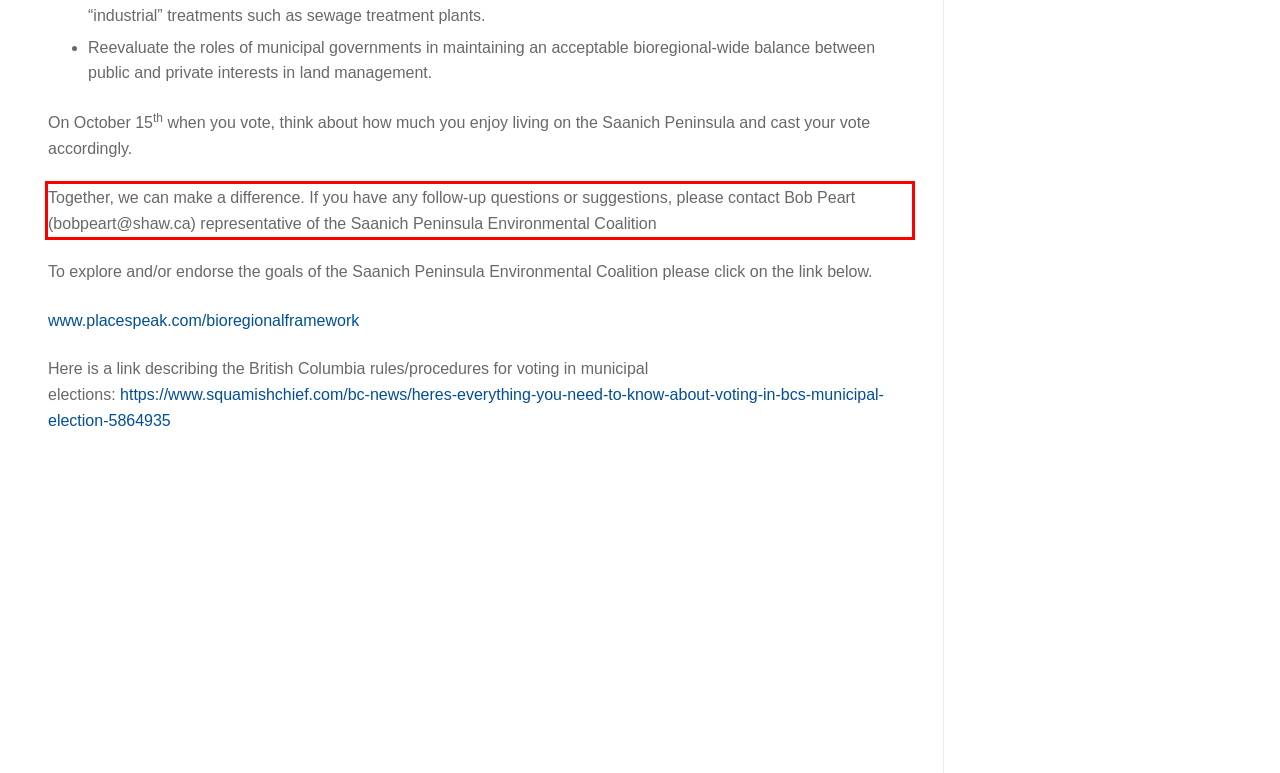Within the screenshot of the webpage, there is a red rectangle. Please recognize and generate the text content inside this red bounding box.

Together, we can make a difference. If you have any follow-up questions or suggestions, please contact Bob Peart (bobpeart@shaw.ca) representative of the Saanich Peninsula Environmental Coalition